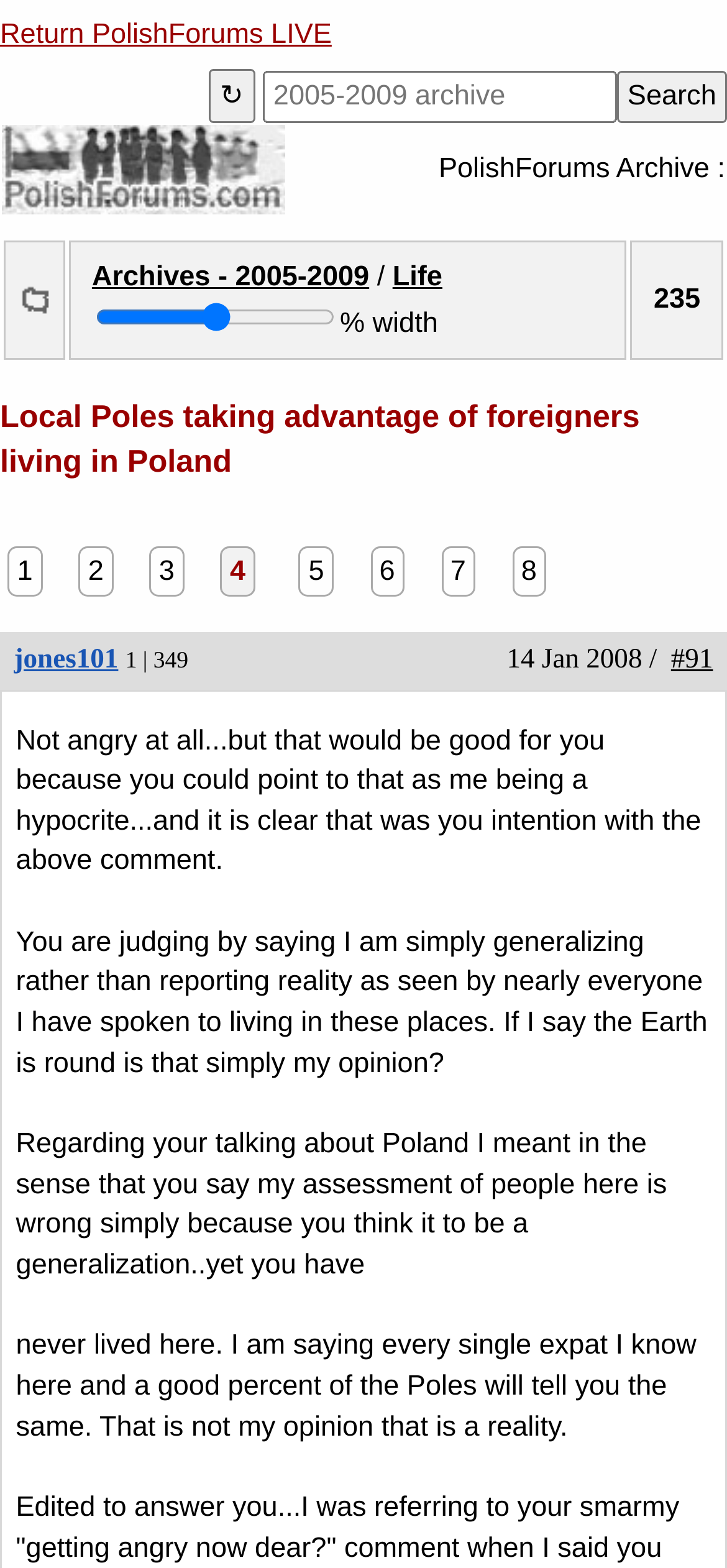What is the topic of the discussion?
Look at the webpage screenshot and answer the question with a detailed explanation.

The topic of the discussion can be found in the heading of the webpage, which says 'Local Poles taking advantage of foreigners living in Poland'.